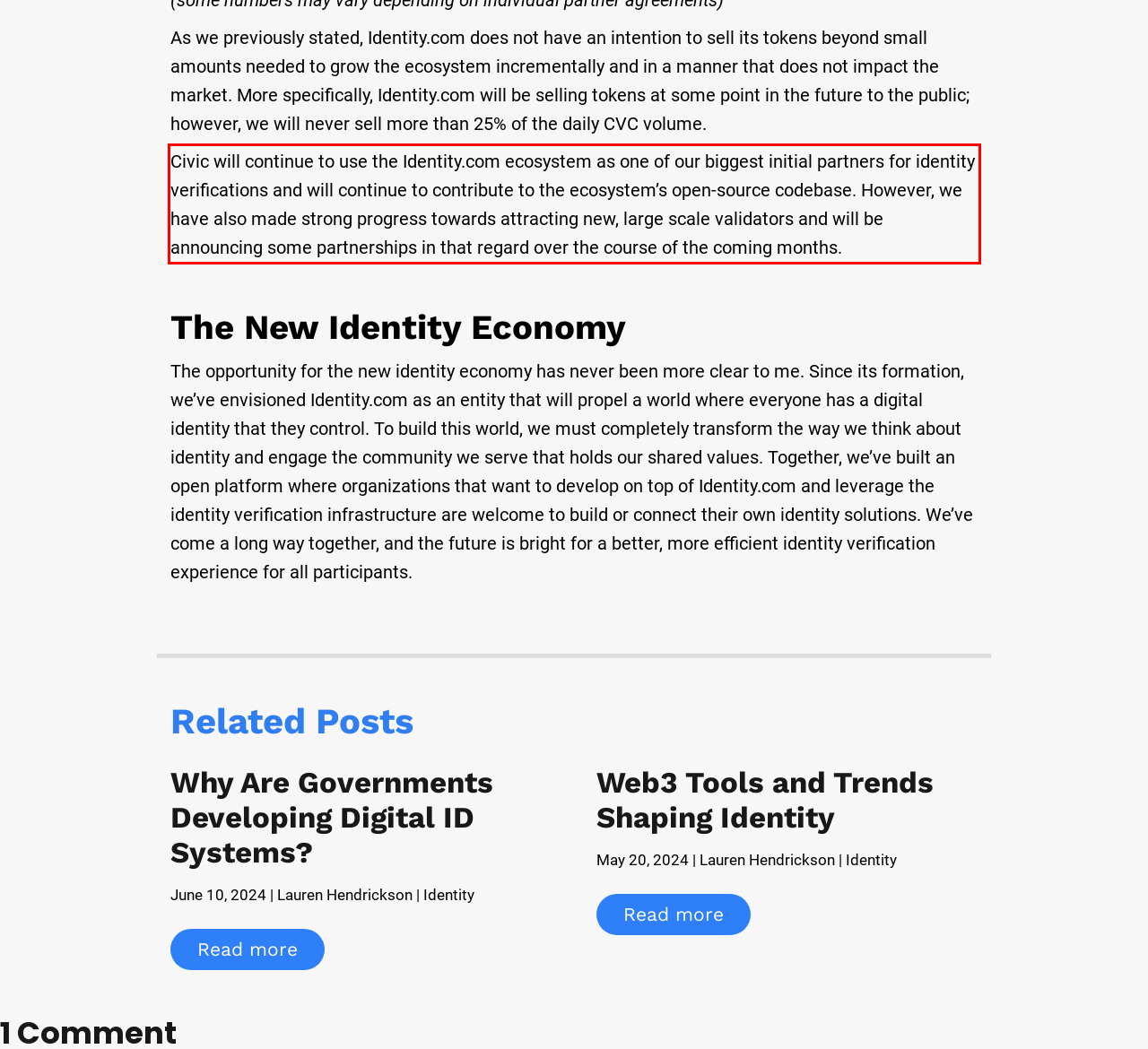Please identify and extract the text content from the UI element encased in a red bounding box on the provided webpage screenshot.

Civic will continue to use the Identity.com ecosystem as one of our biggest initial partners for identity verifications and will continue to contribute to the ecosystem’s open-source codebase. However, we have also made strong progress towards attracting new, large scale validators and will be announcing some partnerships in that regard over the course of the coming months.